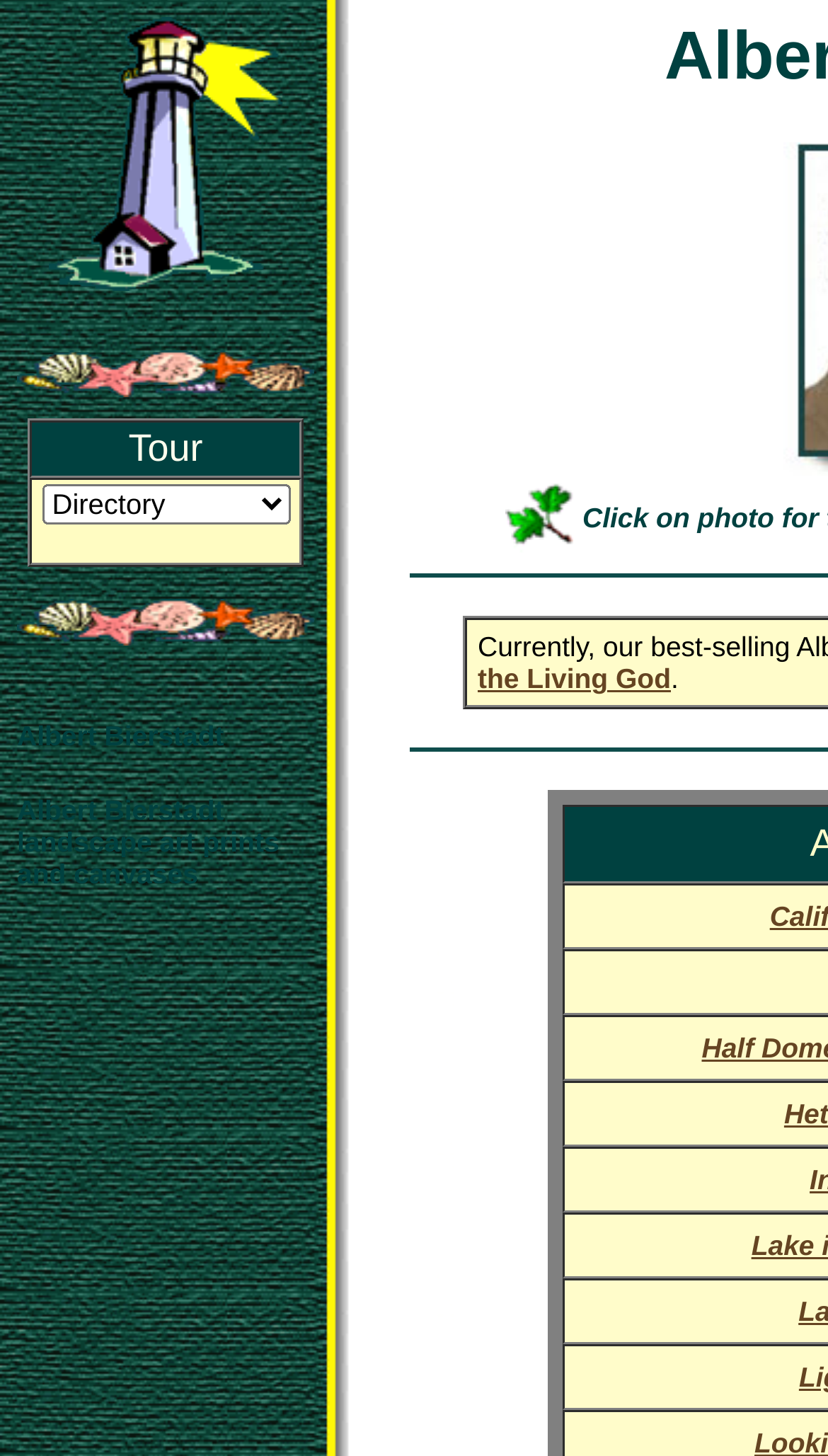What is the name of the artist featured on this website?
Examine the webpage screenshot and provide an in-depth answer to the question.

The webpage has multiple headings and image descriptions that mention the name 'Albert Bierstadt', indicating that the website is dedicated to this artist.